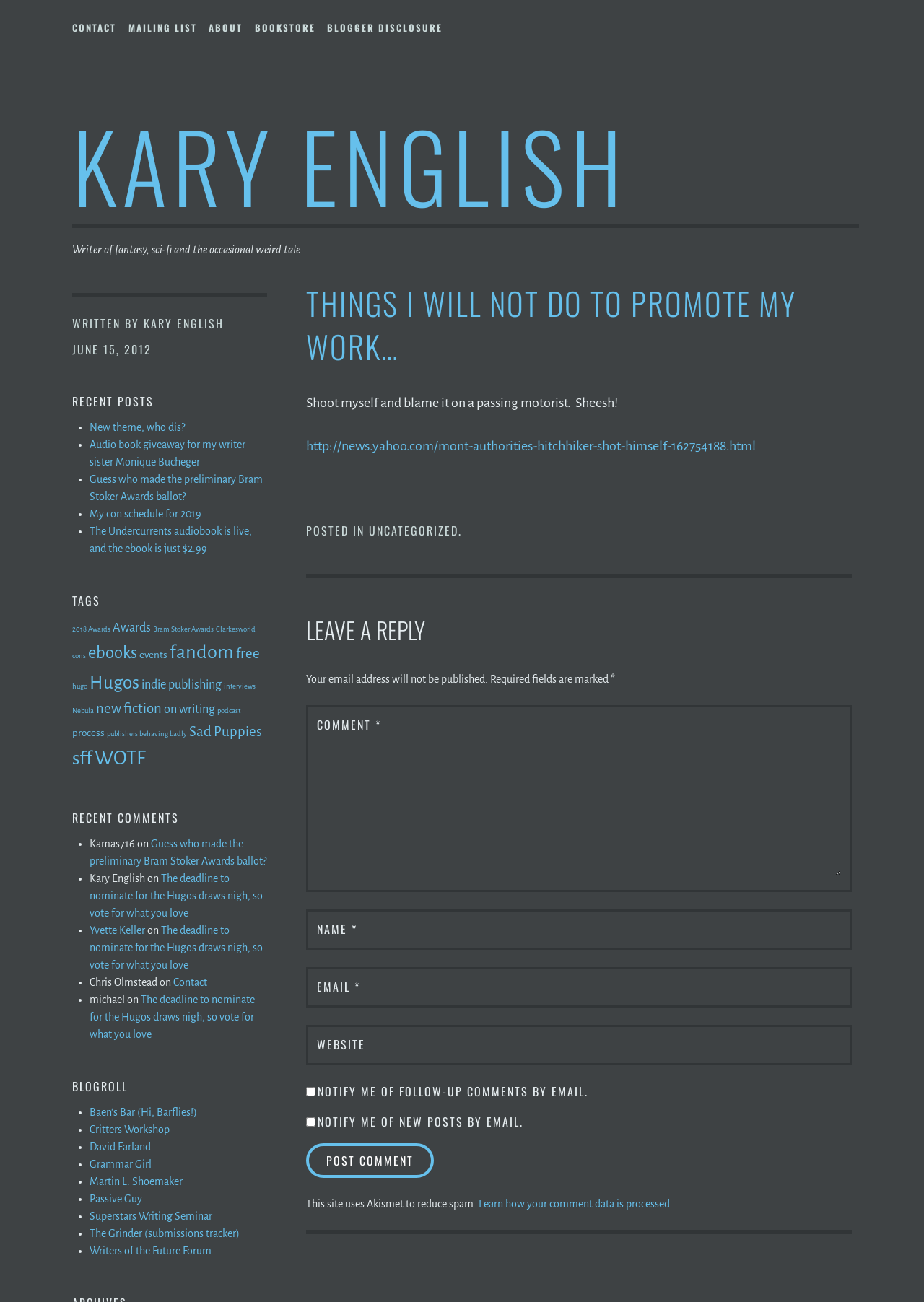Determine the bounding box coordinates for the area you should click to complete the following instruction: "Click the CONTACT link".

[0.078, 0.011, 0.126, 0.027]